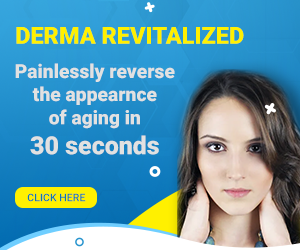Utilize the details in the image to thoroughly answer the following question: How long does it take to reverse the appearance of aging?

According to the tagline on the image, the product 'Derma Revitalized' can painlessly reverse the appearance of aging in just 30 seconds, which is a key selling point and a major benefit of using the product.